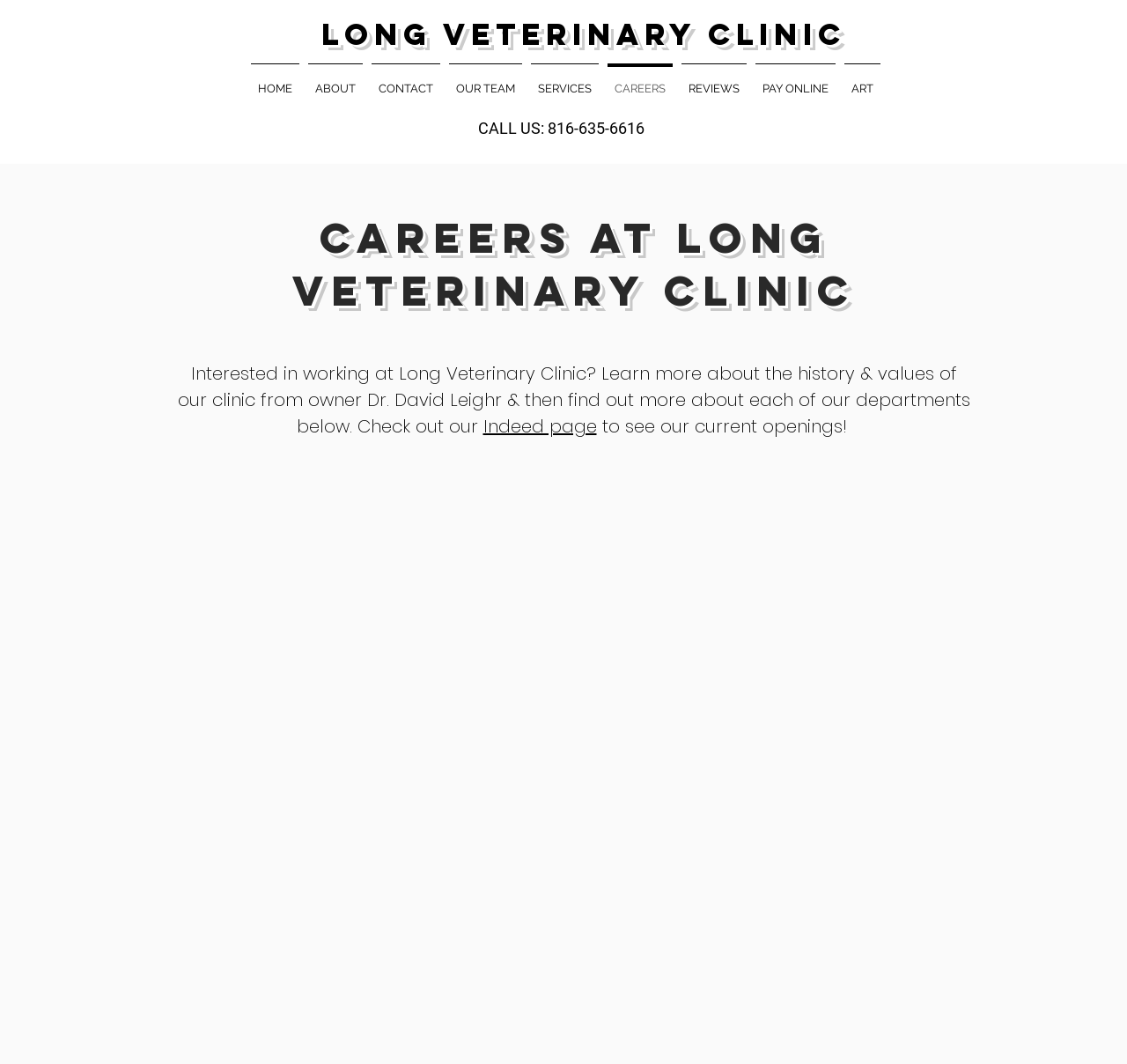Based on the element description: "Long Veterinary Clinic", identify the UI element and provide its bounding box coordinates. Use four float numbers between 0 and 1, [left, top, right, bottom].

[0.285, 0.014, 0.751, 0.05]